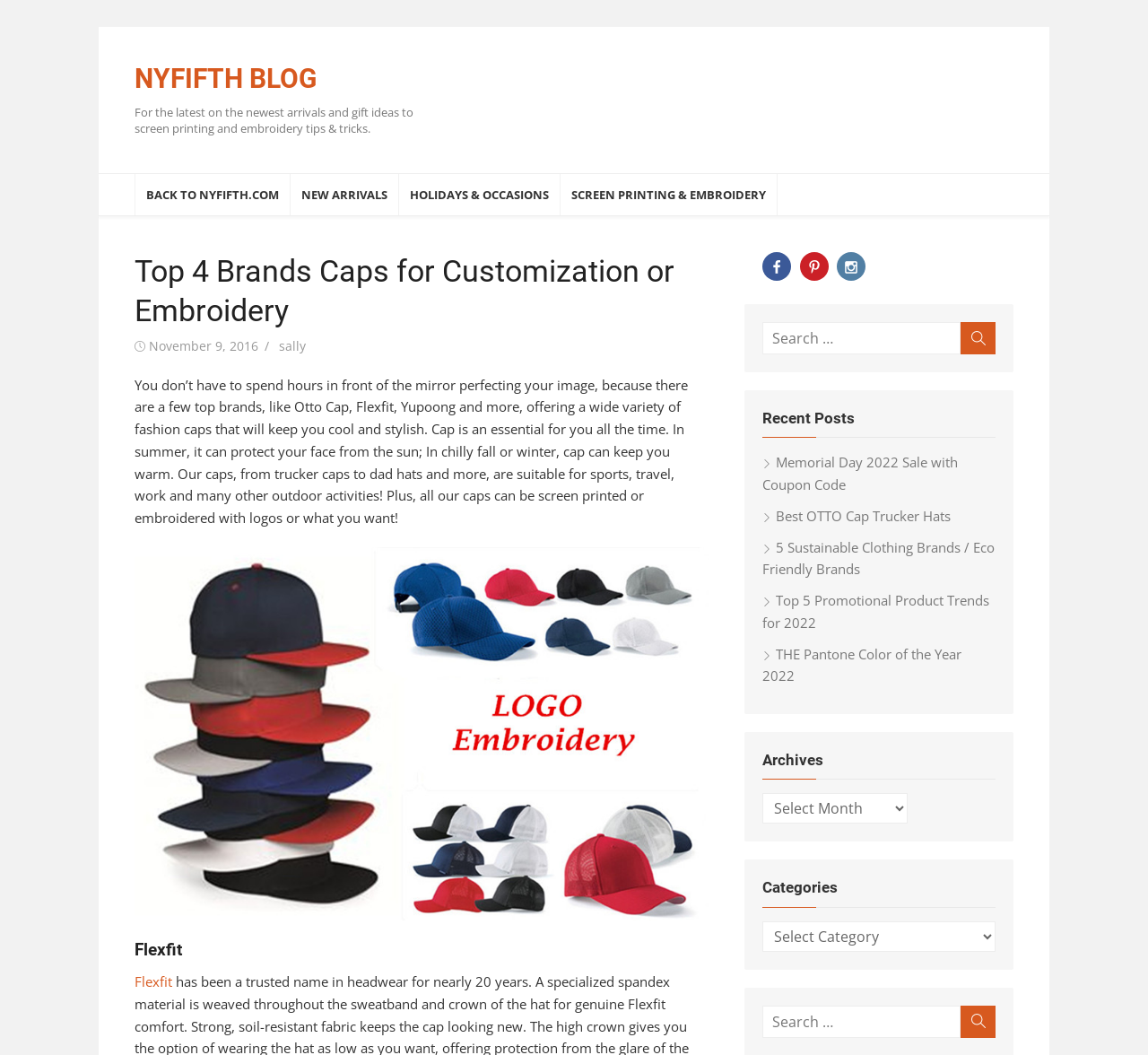Determine the bounding box for the described UI element: "alt="Open Instagram"".

None